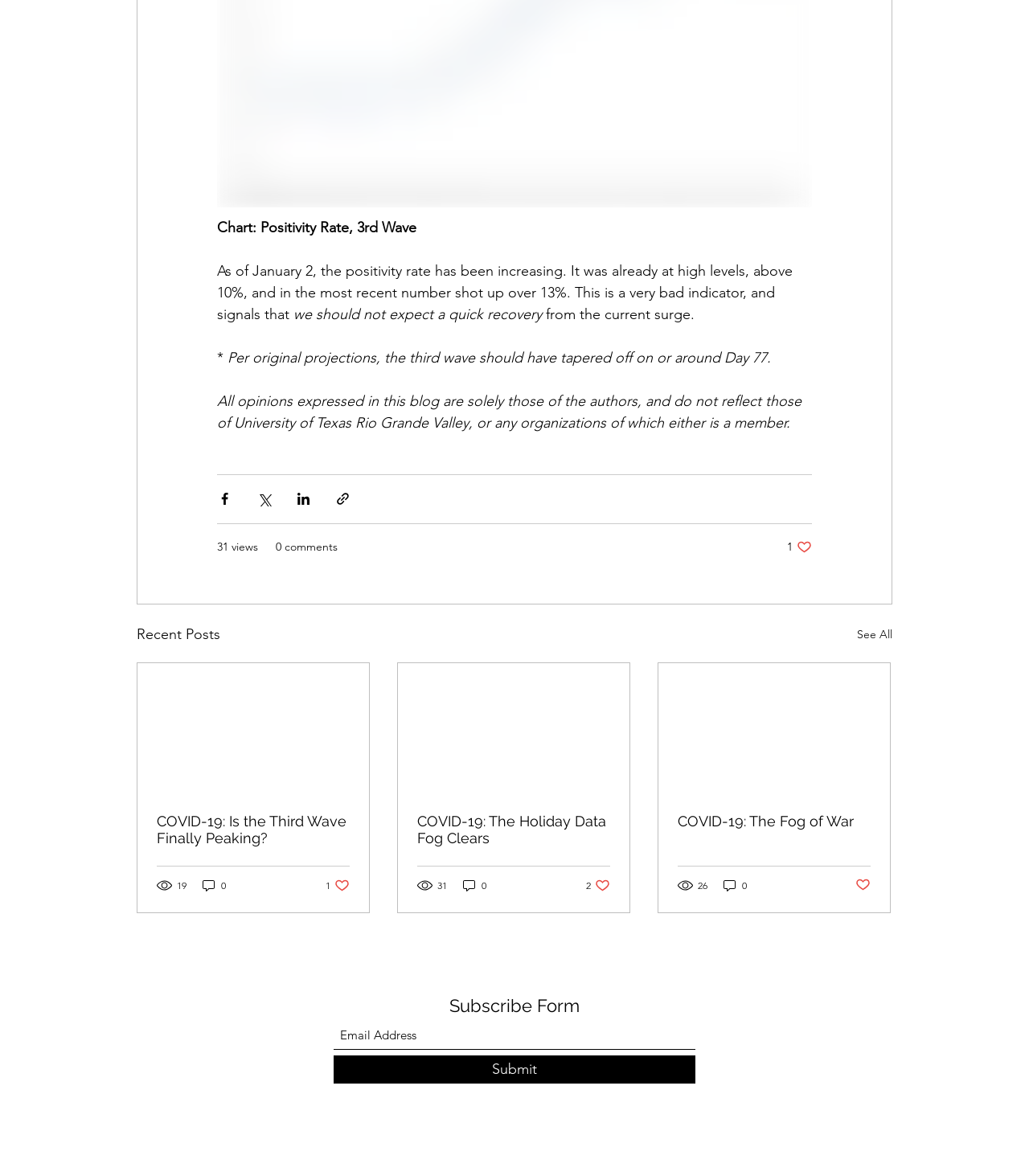Identify the bounding box coordinates for the element you need to click to achieve the following task: "View recent posts". The coordinates must be four float values ranging from 0 to 1, formatted as [left, top, right, bottom].

[0.133, 0.53, 0.214, 0.549]